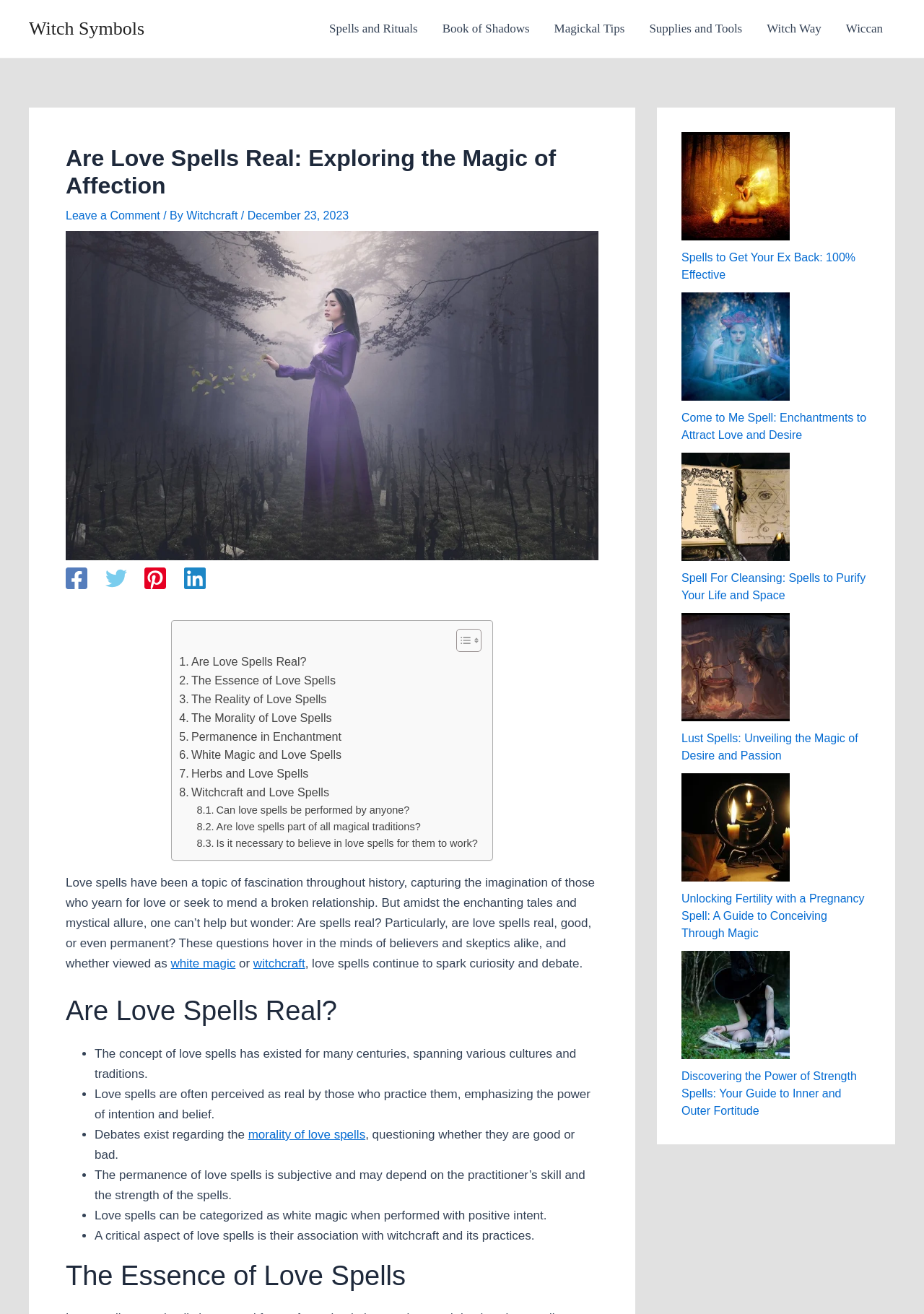Please identify the coordinates of the bounding box that should be clicked to fulfill this instruction: "Toggle the table of content".

[0.482, 0.478, 0.517, 0.497]